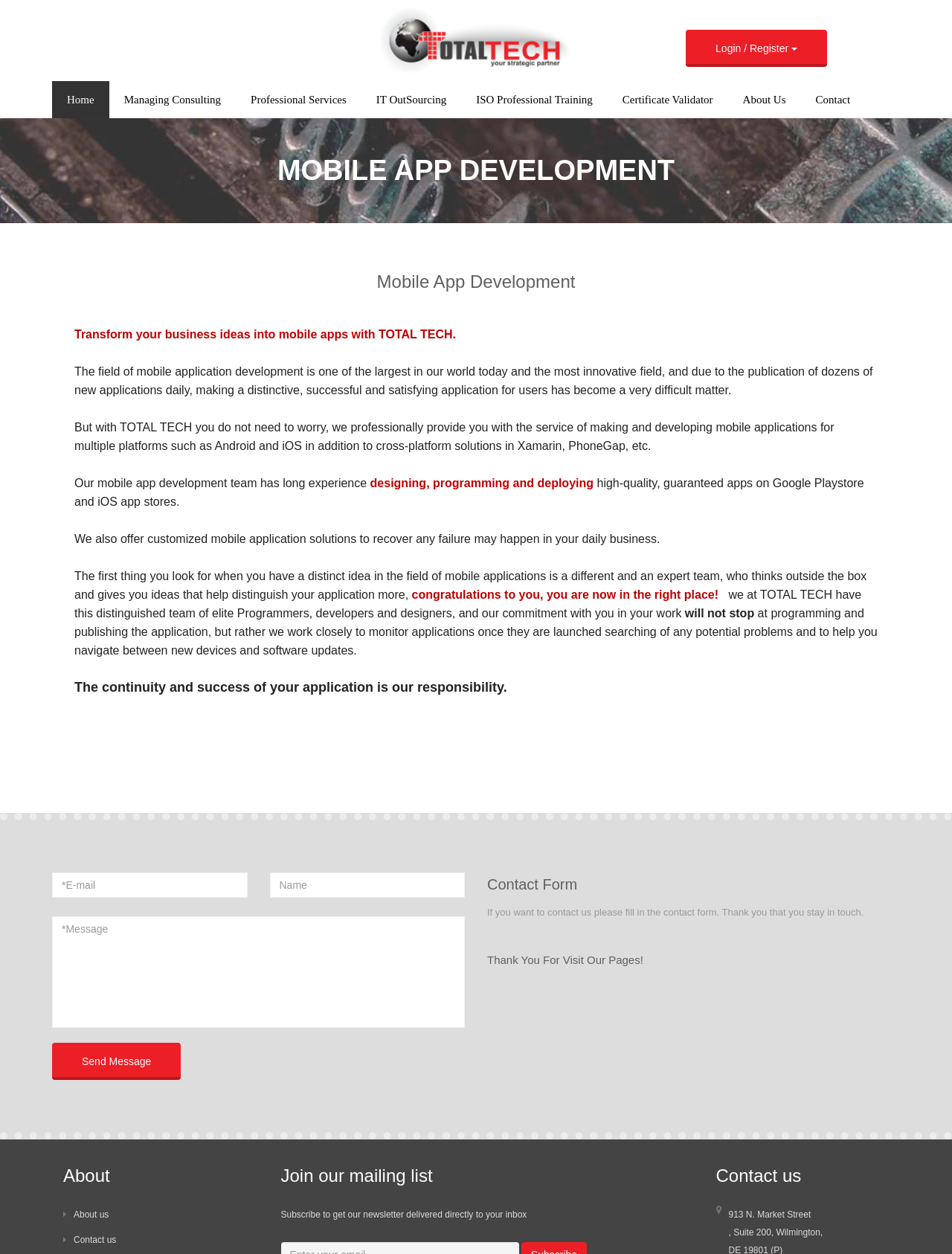Determine the bounding box coordinates for the element that should be clicked to follow this instruction: "Click on the Send Message button". The coordinates should be given as four float numbers between 0 and 1, in the format [left, top, right, bottom].

[0.055, 0.832, 0.19, 0.861]